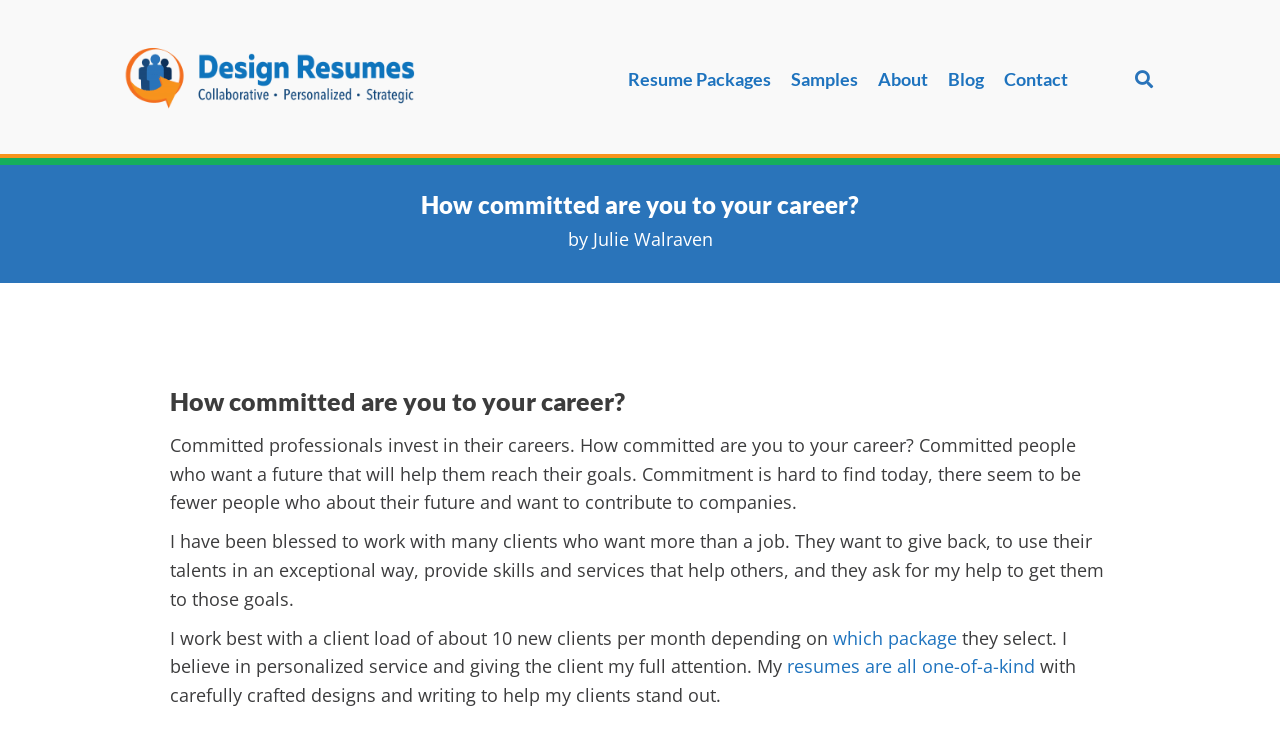Locate the UI element that matches the description which package in the webpage screenshot. Return the bounding box coordinates in the format (top-left x, top-left y, bottom-right x, bottom-right y), with values ranging from 0 to 1.

[0.651, 0.858, 0.748, 0.891]